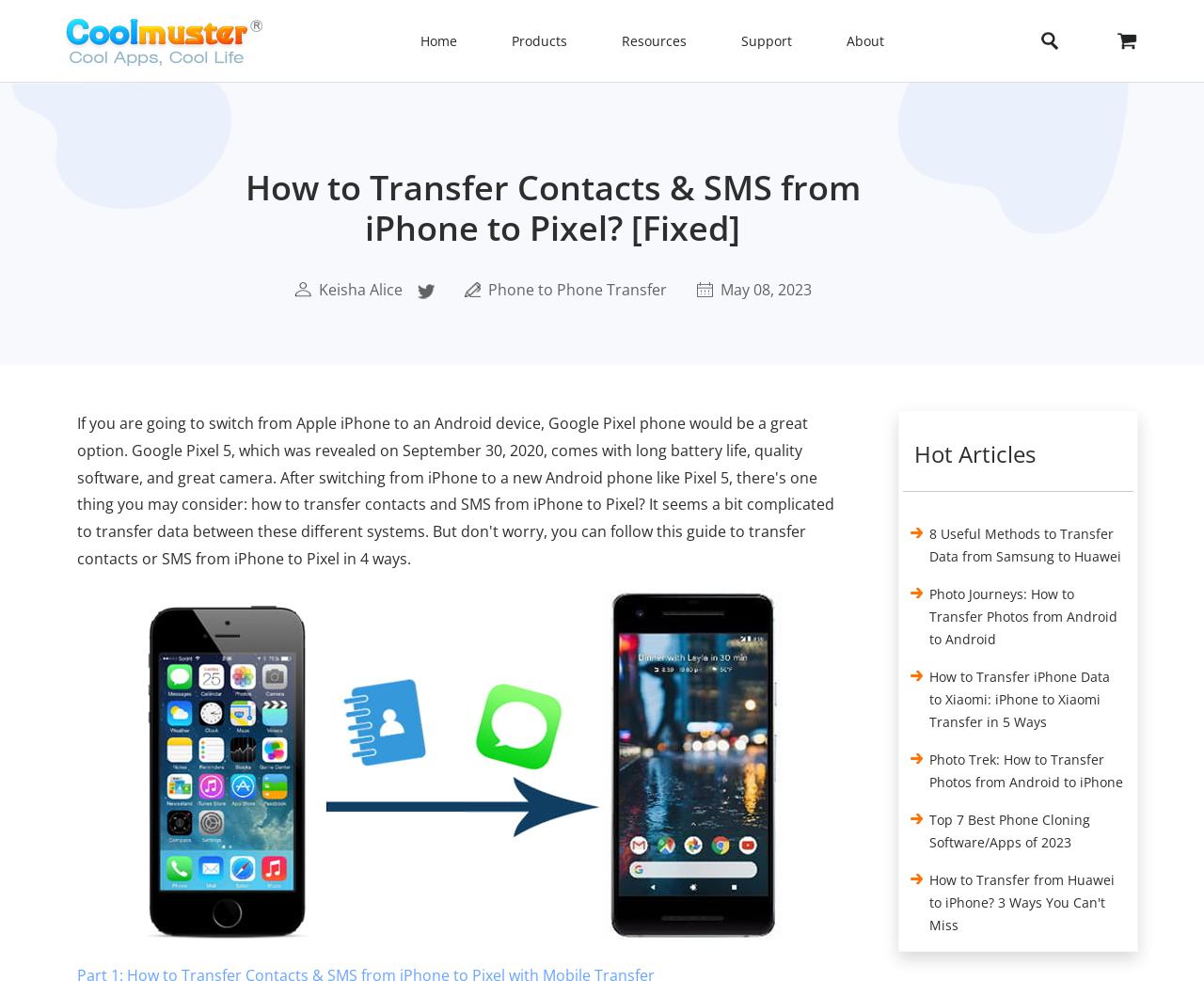Please identify the bounding box coordinates of the region to click in order to complete the task: "View the 'Phone to Phone Transfer' article". The coordinates must be four float numbers between 0 and 1, specified as [left, top, right, bottom].

[0.405, 0.284, 0.554, 0.307]